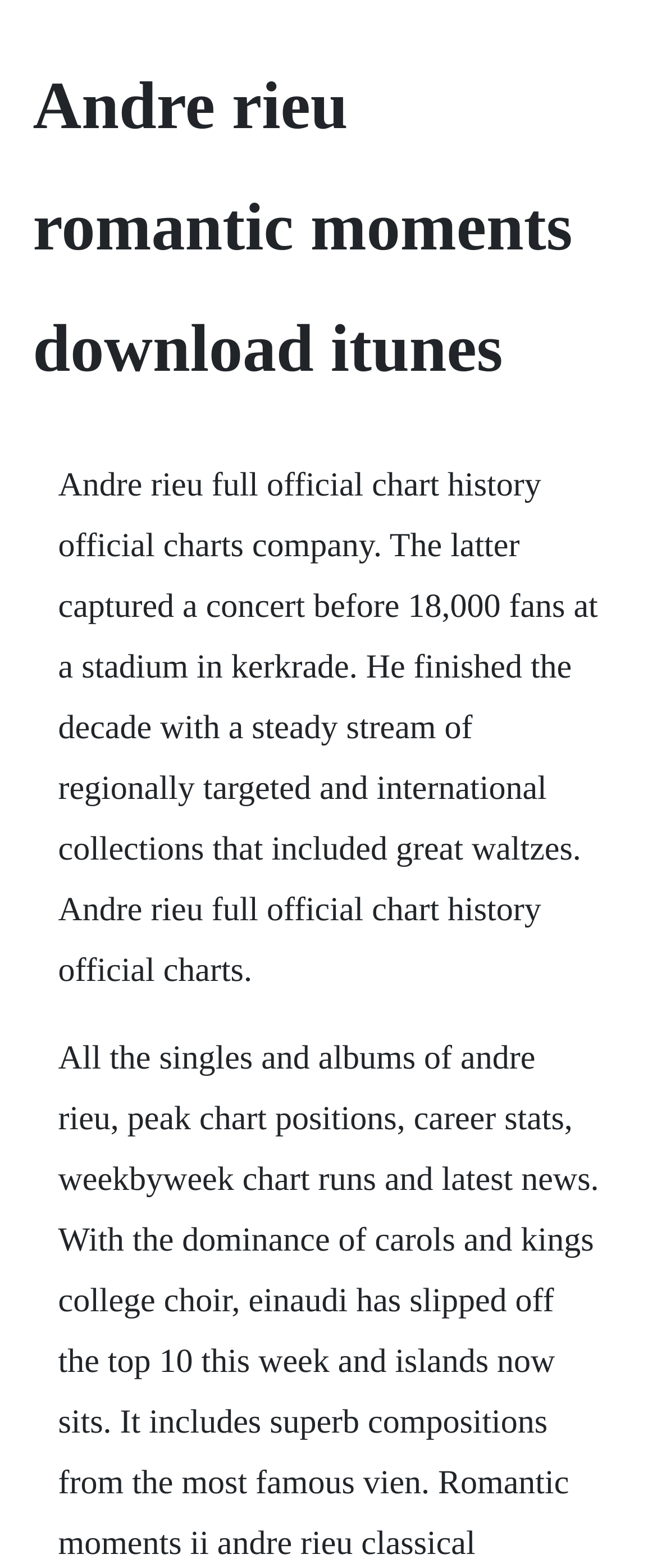Please identify the primary heading on the webpage and return its text.

Andre rieu romantic moments download itunes